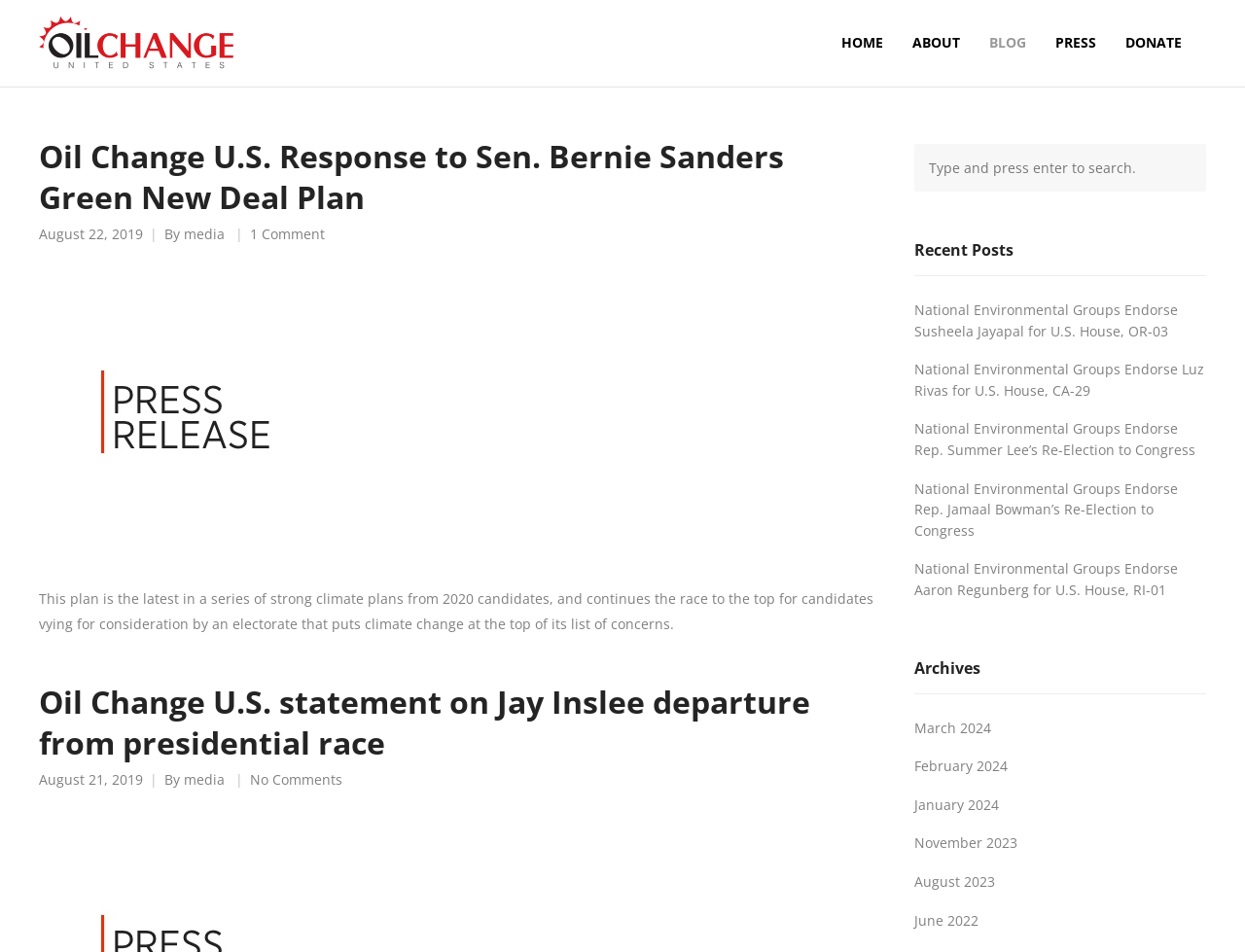What is the date of the latest article?
Can you give a detailed and elaborate answer to the question?

I looked for the 'StaticText' elements with dates and found the latest one, which is 'August 22, 2019', associated with the article 'Oil Change U.S. Response to Sen. Bernie Sanders Green New Deal Plan'.